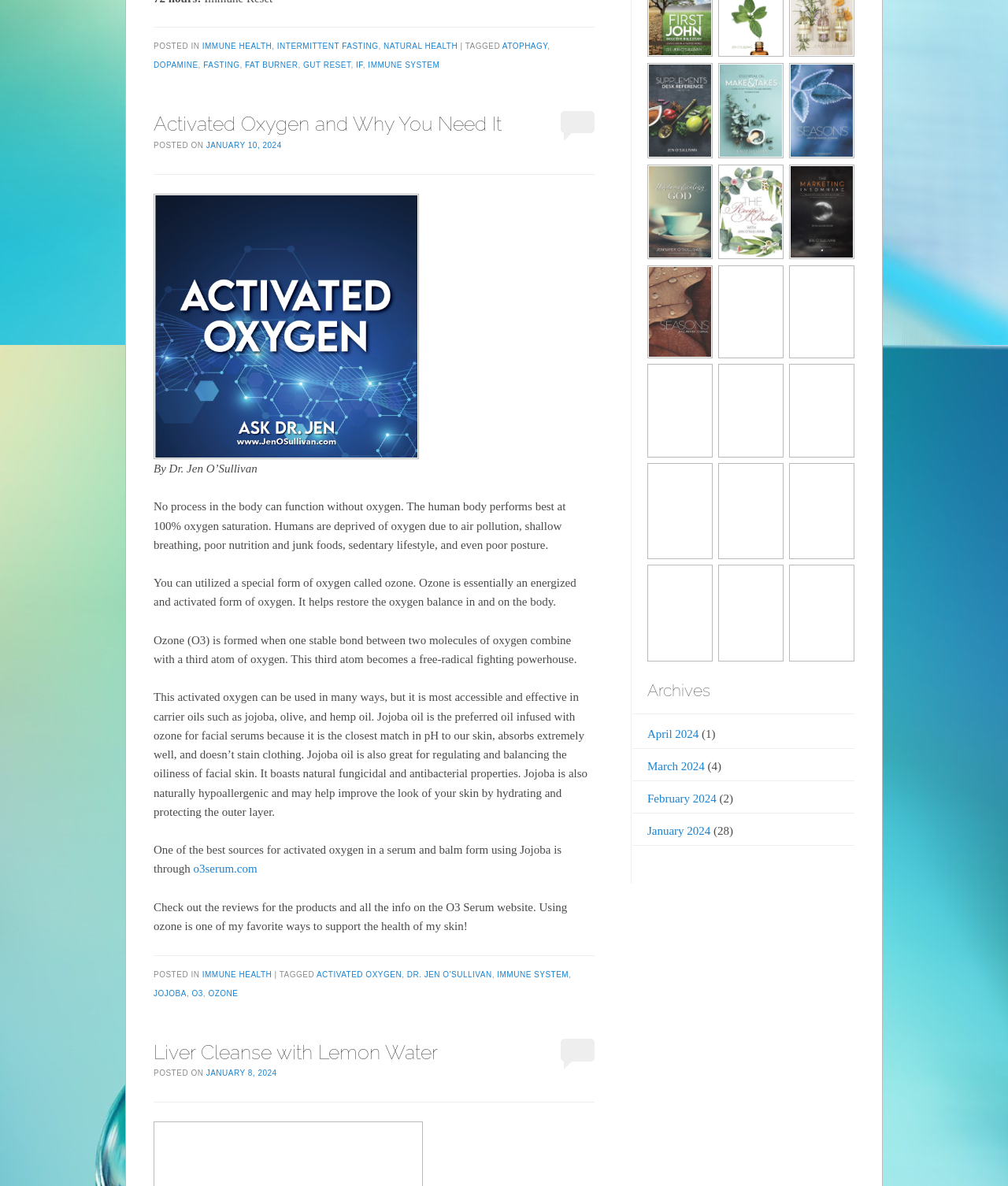Please provide a comprehensive answer to the question below using the information from the image: Who is the author of the article?

The author of the article is mentioned in the text 'By Dr. Jen O'Sullivan' which is located below the heading of the article.